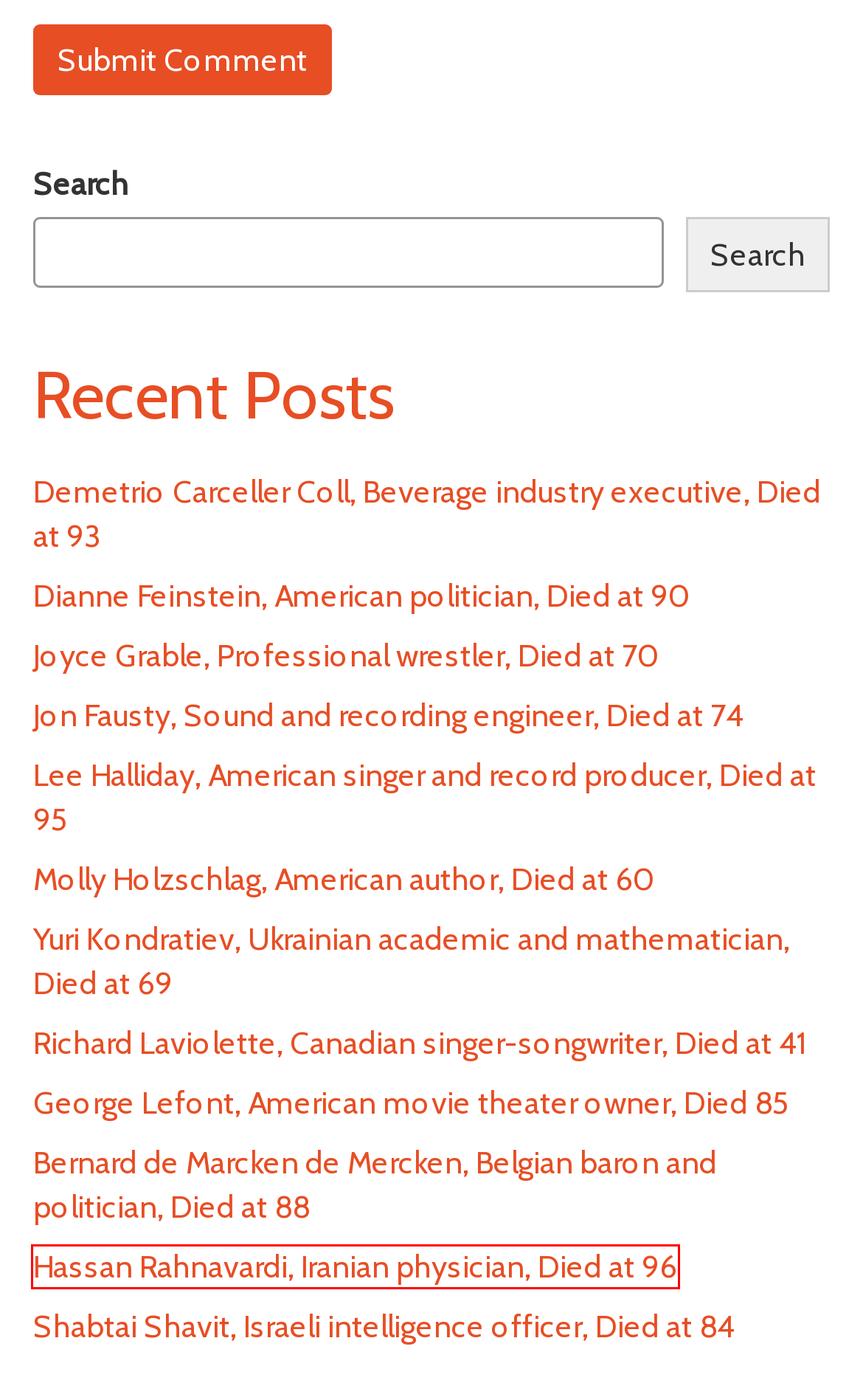A screenshot of a webpage is given, featuring a red bounding box around a UI element. Please choose the webpage description that best aligns with the new webpage after clicking the element in the bounding box. These are the descriptions:
A. Yuri Kondratiev, Ukrainian academic and mathematician, Died at 69 - Dead Died
B. Bernard de Marcken de Mercken, Belgian baron and politician, Died at 88 - Dead Died
C. Joyce Grable, Professional wrestler, Died at 70 - Dead Died
D. Jon Fausty, Sound and recording engineer, Died at 74 - Dead Died
E. Molly Holzschlag, American author, Died at 60 - Dead Died
F. Richard Laviolette, Canadian singer-songwriter, Died at 41 - Dead Died
G. George Lefont, American movie theater owner, Died 85 - Dead Died
H. Hassan Rahnavardi, Iranian physician, Died at 96 - Dead Died

H